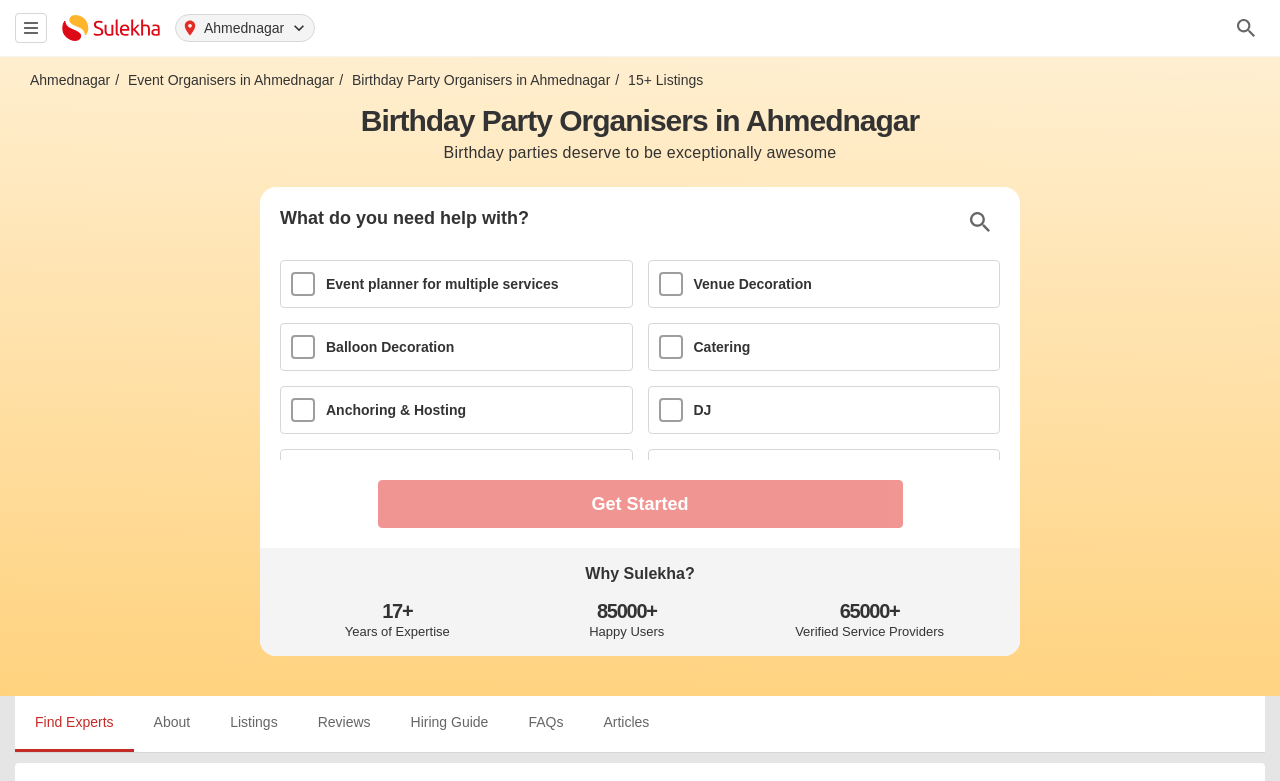Given the following UI element description: "parent_node: Ahmednagar title="Sulekha"", find the bounding box coordinates in the webpage screenshot.

[0.048, 0.019, 0.125, 0.052]